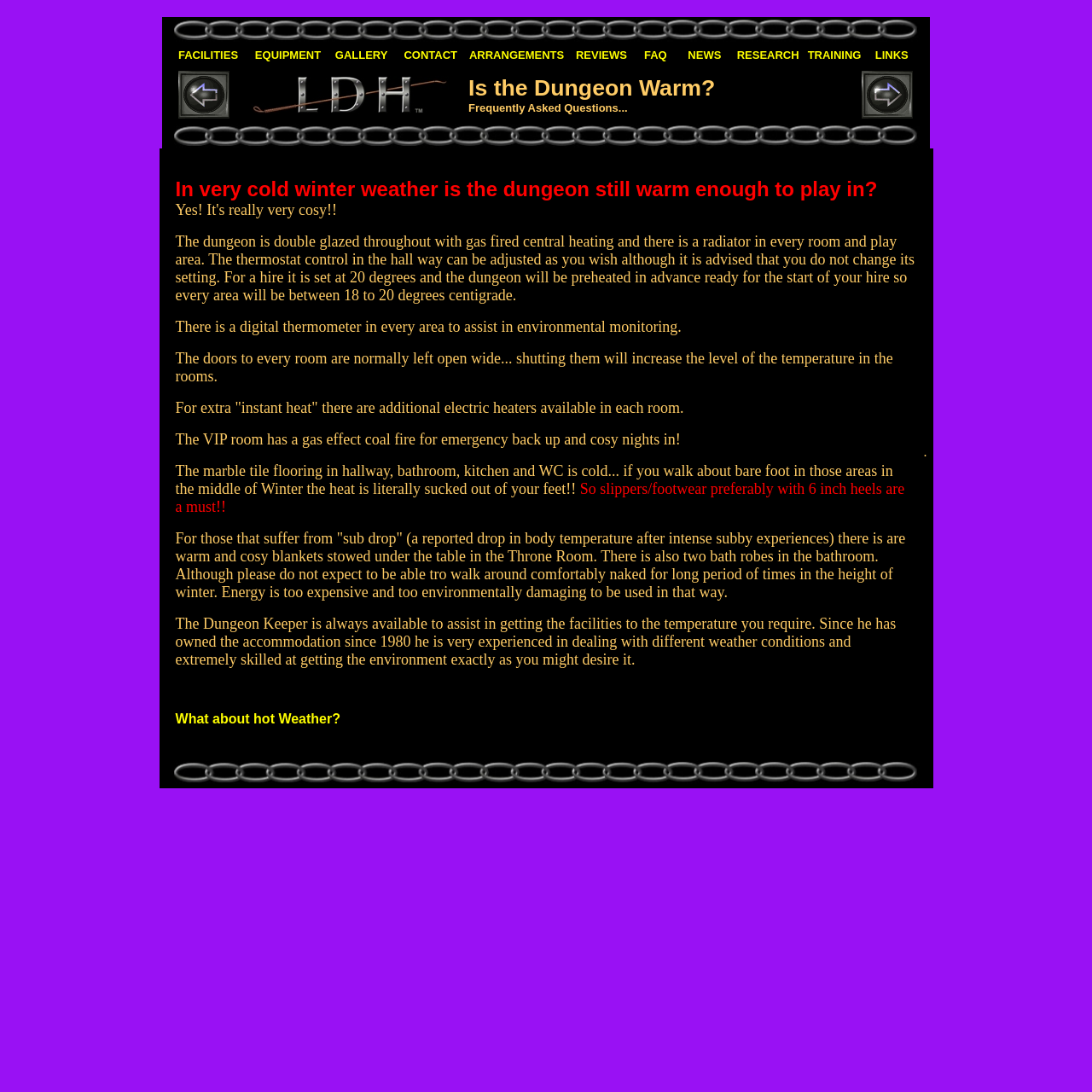Please find the bounding box coordinates in the format (top-left x, top-left y, bottom-right x, bottom-right y) for the given element description. Ensure the coordinates are floating point numbers between 0 and 1. Description: NEWS

[0.63, 0.044, 0.66, 0.056]